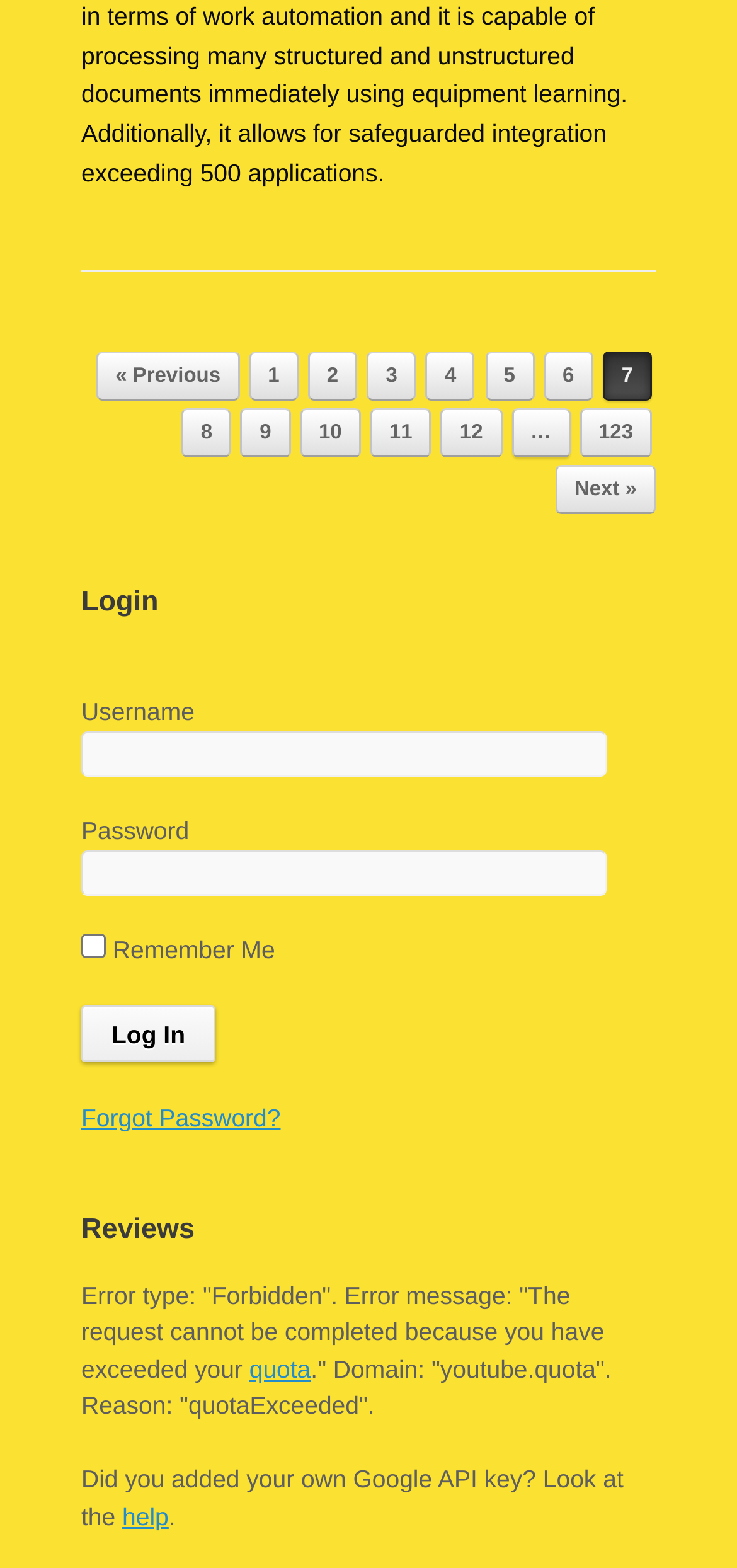Please identify the bounding box coordinates of the clickable element to fulfill the following instruction: "Click on the 'Next »' link". The coordinates should be four float numbers between 0 and 1, i.e., [left, top, right, bottom].

[0.754, 0.296, 0.89, 0.328]